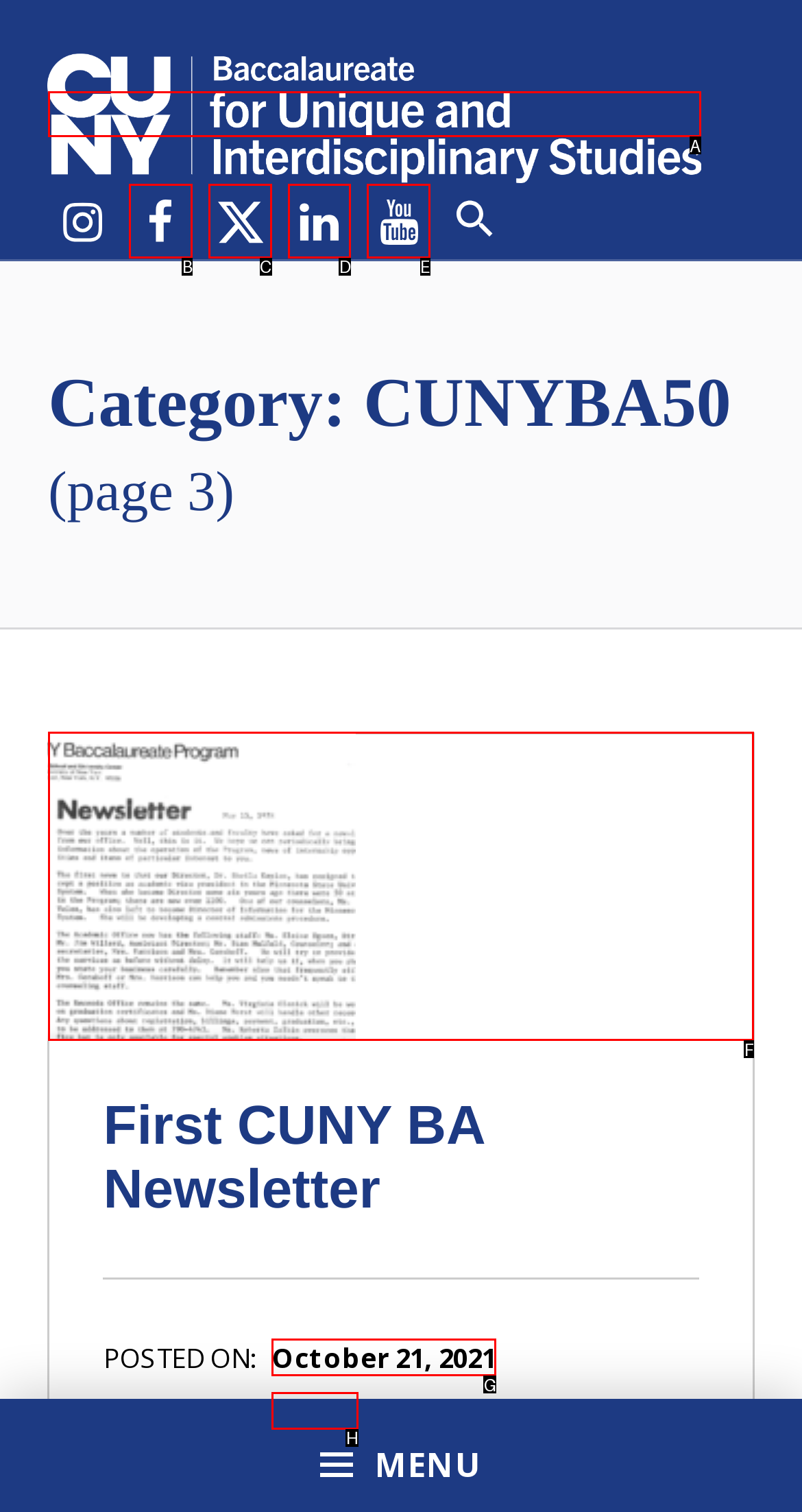Identify the HTML element that best fits the description: Facebook. Respond with the letter of the corresponding element.

B